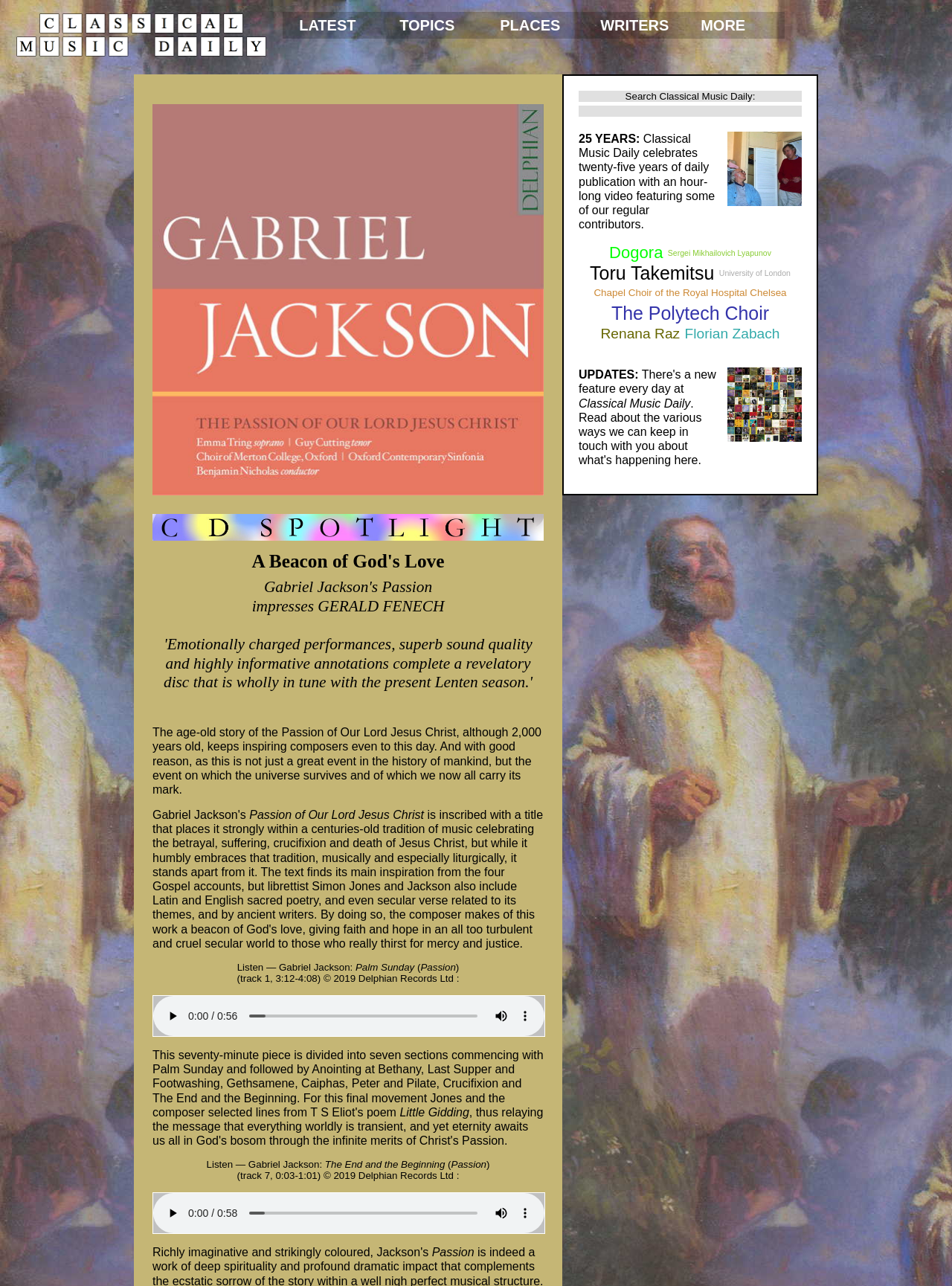What is the name of the website?
Analyze the screenshot and provide a detailed answer to the question.

I determined the answer by looking at the image element with the text 'Classical Music Daily' at the top of the webpage, which is likely the logo of the website.